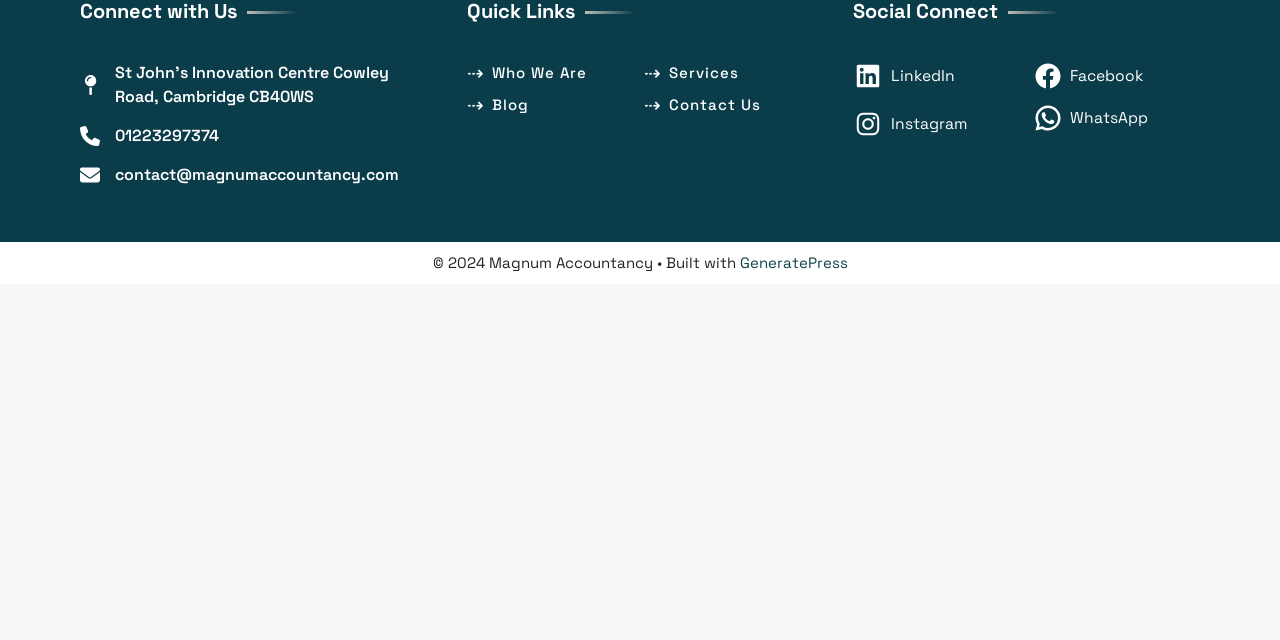Locate the UI element described as follows: "Allow all". Return the bounding box coordinates as four float numbers between 0 and 1 in the order [left, top, right, bottom].

None